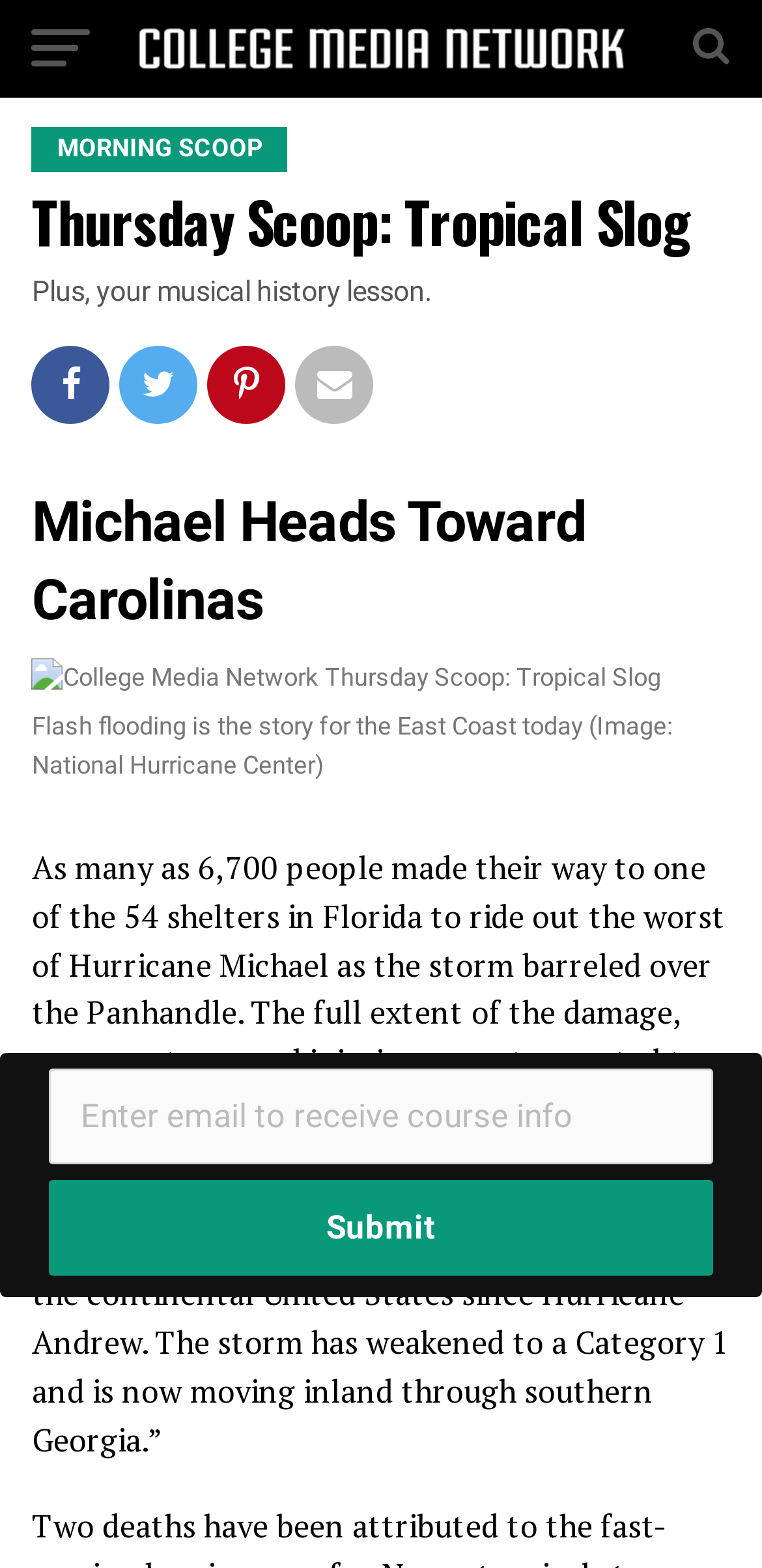What is the category of the hurricane when it made landfall?
Carefully examine the image and provide a detailed answer to the question.

I found the answer by reading the text content of the webpage, specifically the sentence 'The storm made landfall as a strong Category 4 storm, the strongest to hit the continental United States since Hurricane Andrew.' which mentions the category of the hurricane when it made landfall.